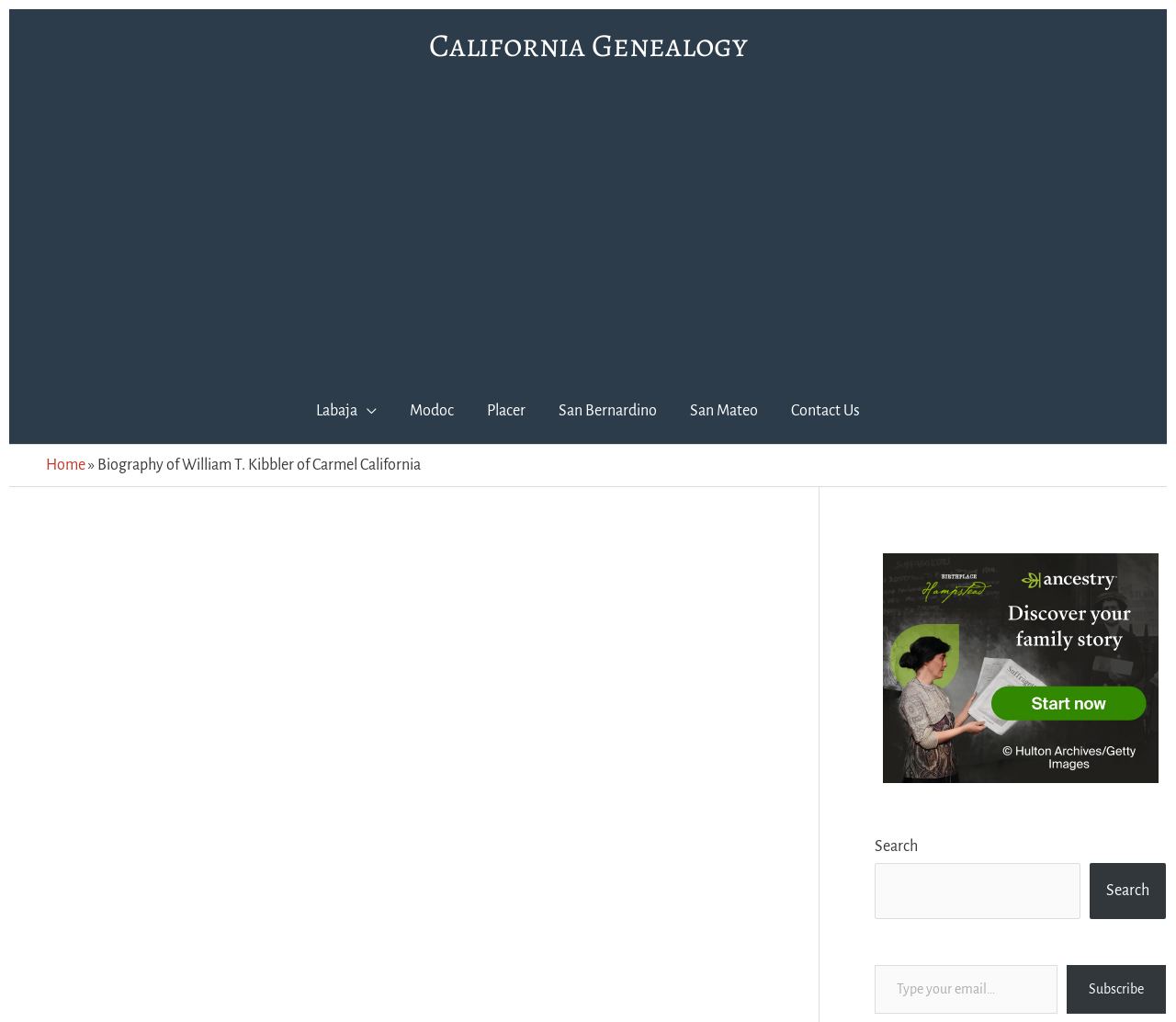Based on the element description: "alt="Ancestry US"", identify the UI element and provide its bounding box coordinates. Use four float numbers between 0 and 1, [left, top, right, bottom].

[0.75, 0.645, 0.985, 0.661]